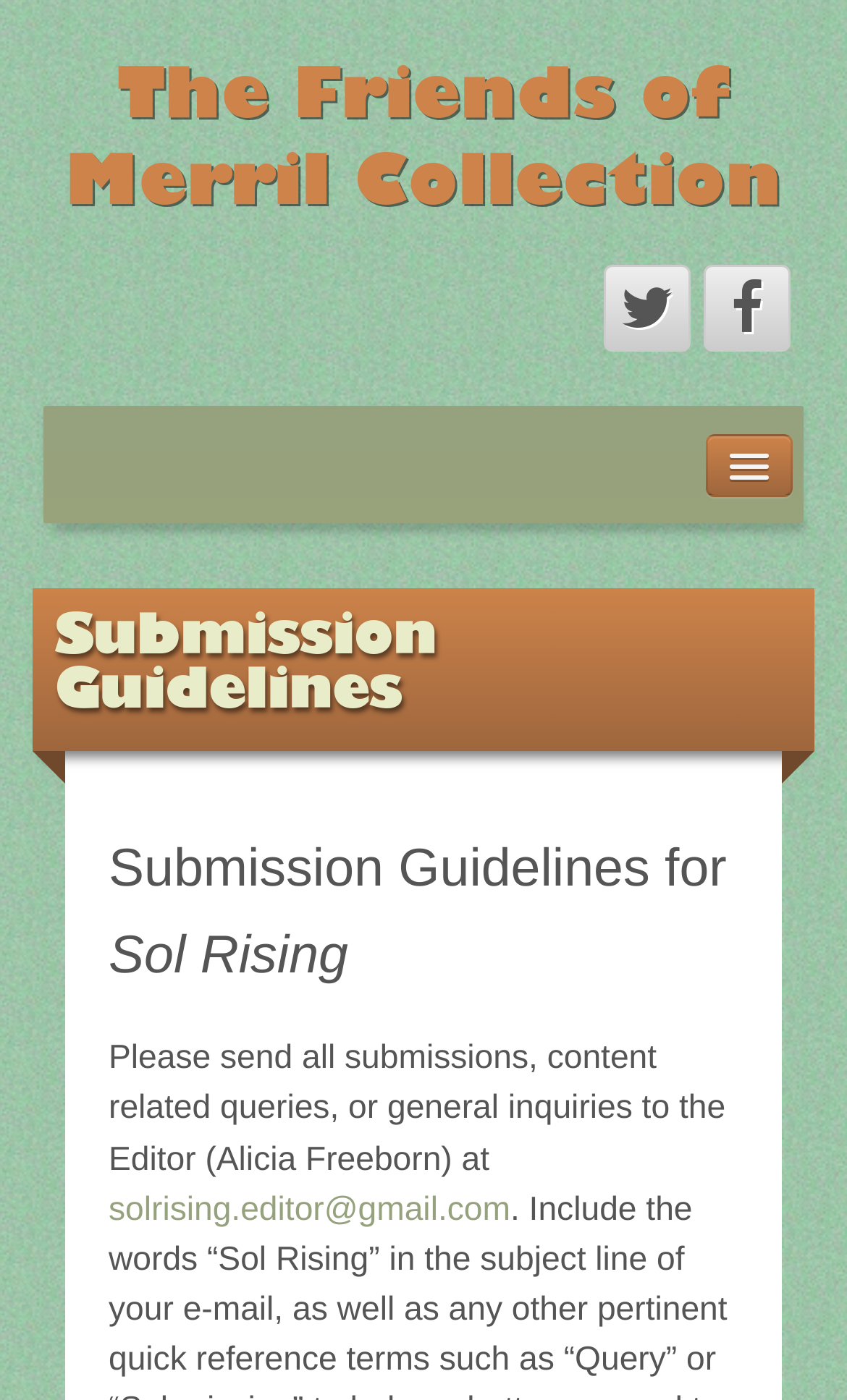What is the email address for submissions?
Provide a short answer using one word or a brief phrase based on the image.

solrising.editor@gmail.com